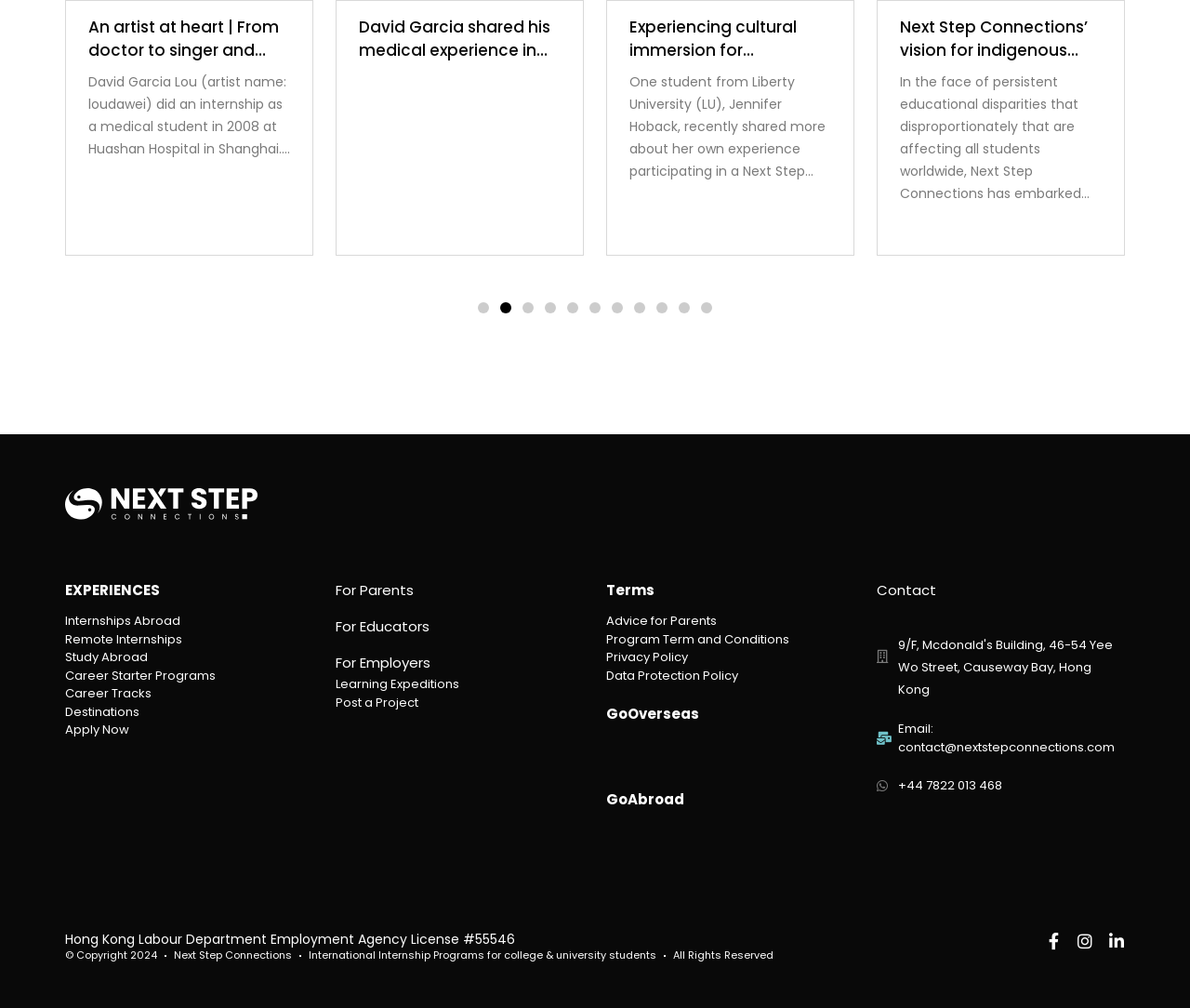Identify the bounding box coordinates of the section to be clicked to complete the task described by the following instruction: "Explore Internships Abroad". The coordinates should be four float numbers between 0 and 1, formatted as [left, top, right, bottom].

[0.055, 0.607, 0.263, 0.625]